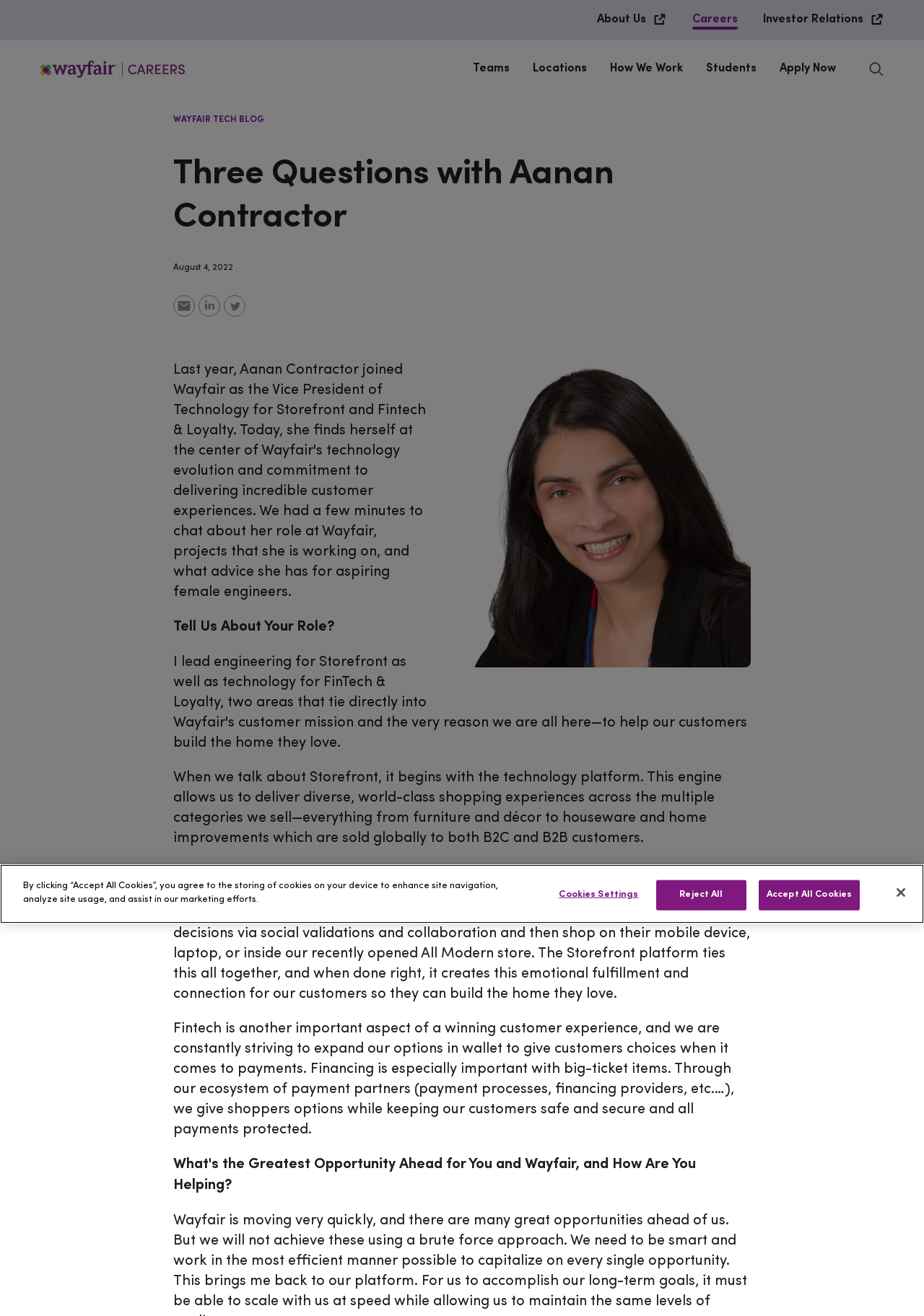Please locate the bounding box coordinates of the element's region that needs to be clicked to follow the instruction: "Click on About Us". The bounding box coordinates should be provided as four float numbers between 0 and 1, i.e., [left, top, right, bottom].

[0.646, 0.011, 0.724, 0.019]